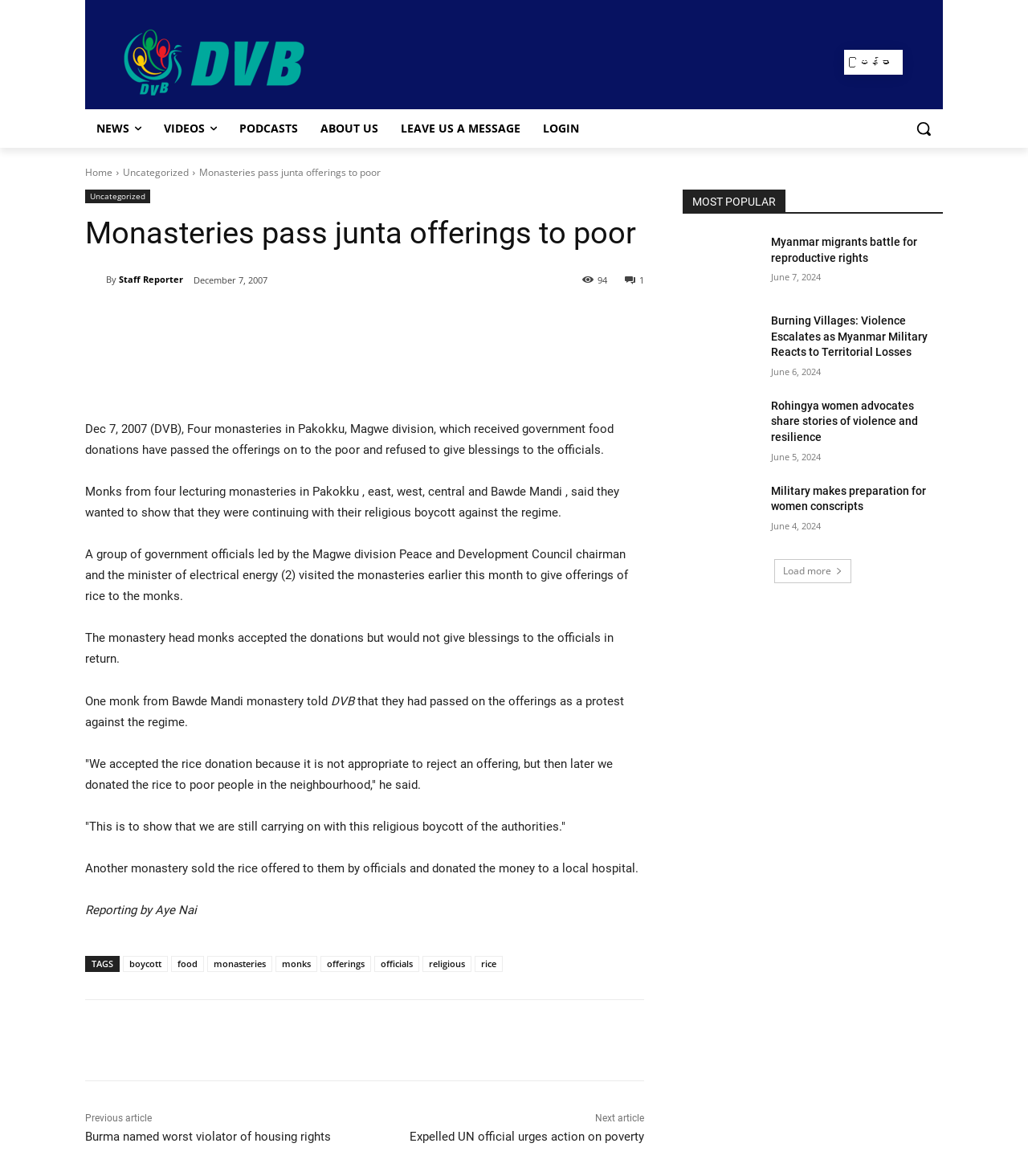Select the bounding box coordinates of the element I need to click to carry out the following instruction: "Share the article".

[0.12, 0.268, 0.145, 0.278]